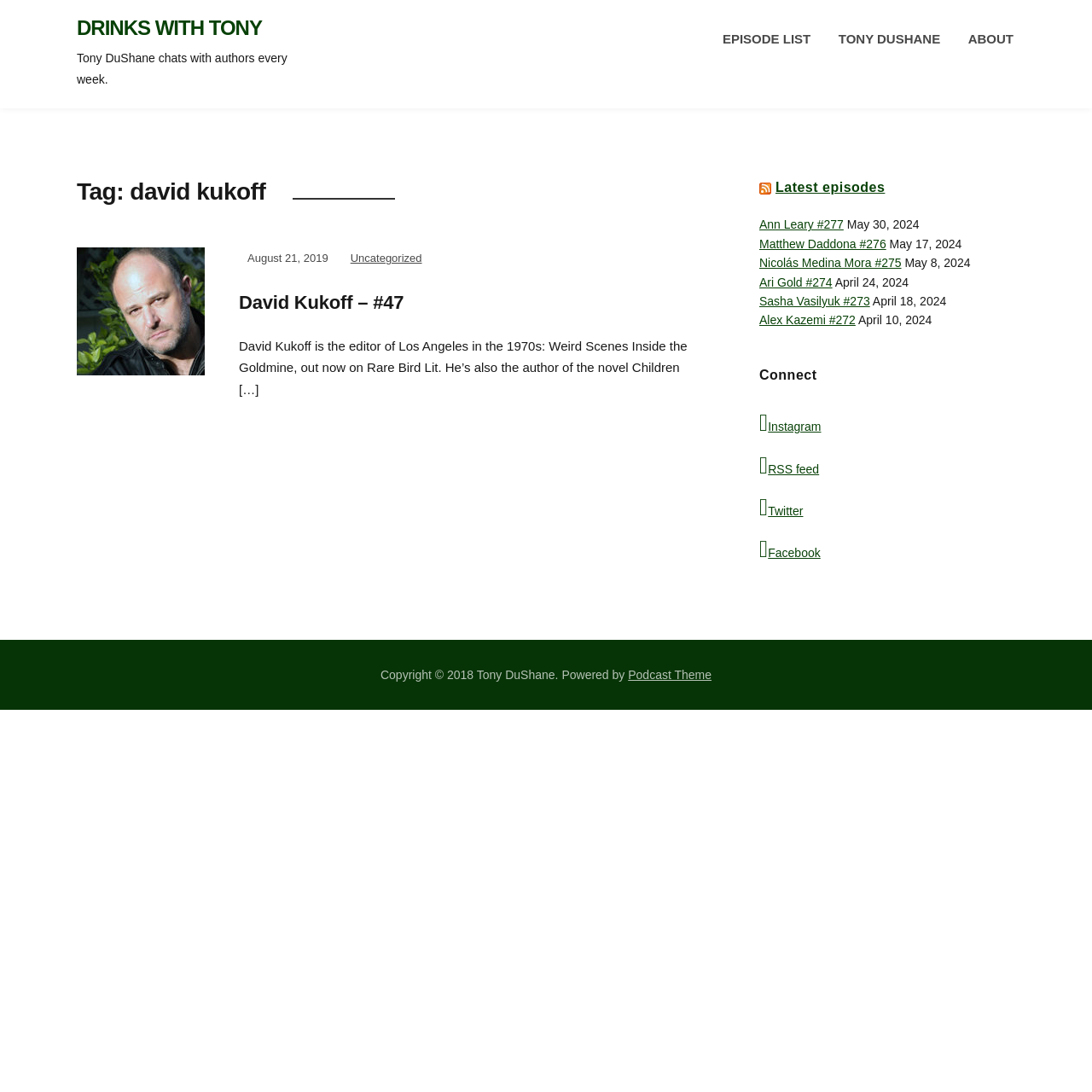Determine the bounding box coordinates for the UI element described. Format the coordinates as (top-left x, top-left y, bottom-right x, bottom-right y) and ensure all values are between 0 and 1. Element description: David Kukoff – #47

[0.219, 0.267, 0.37, 0.287]